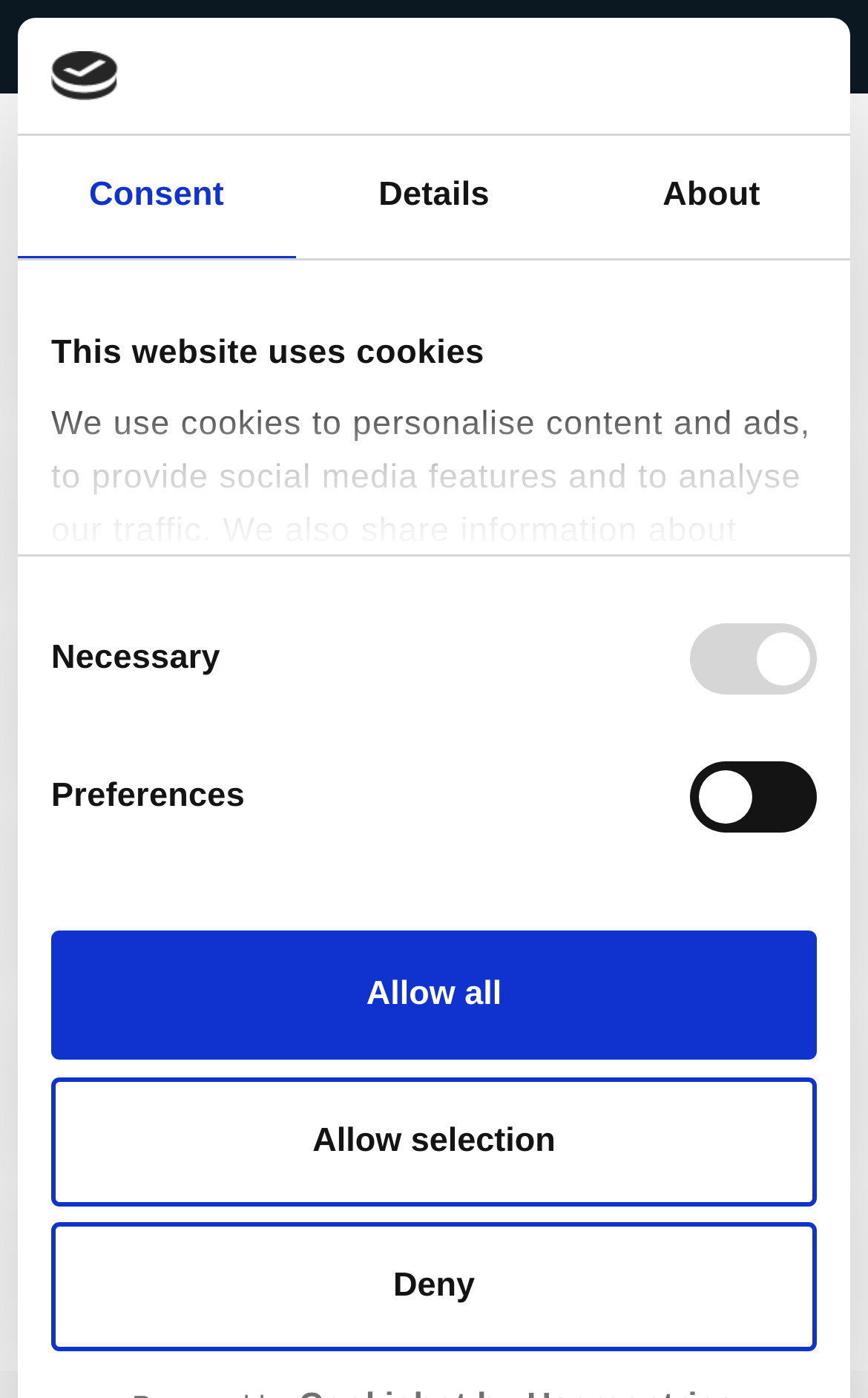Determine the main headline from the webpage and extract its text.

Jacob Howard – Vice Chair & Coach